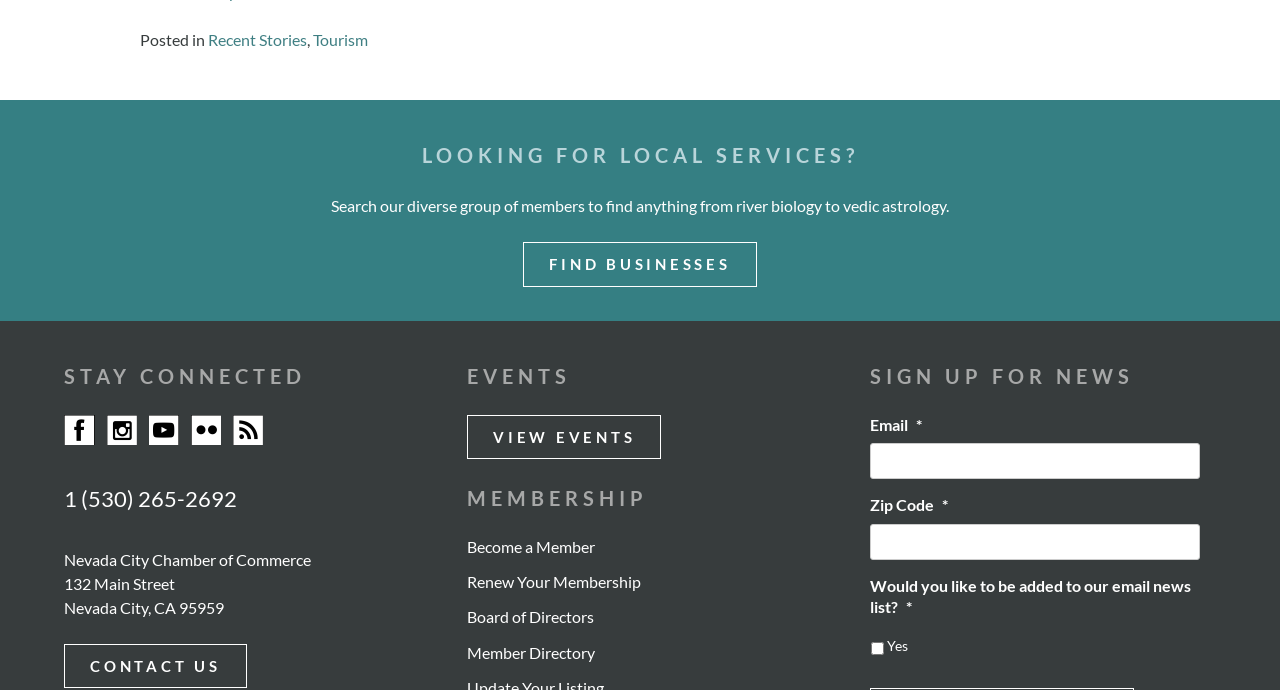Please specify the bounding box coordinates of the clickable region to carry out the following instruction: "Read about Research". The coordinates should be four float numbers between 0 and 1, in the format [left, top, right, bottom].

None